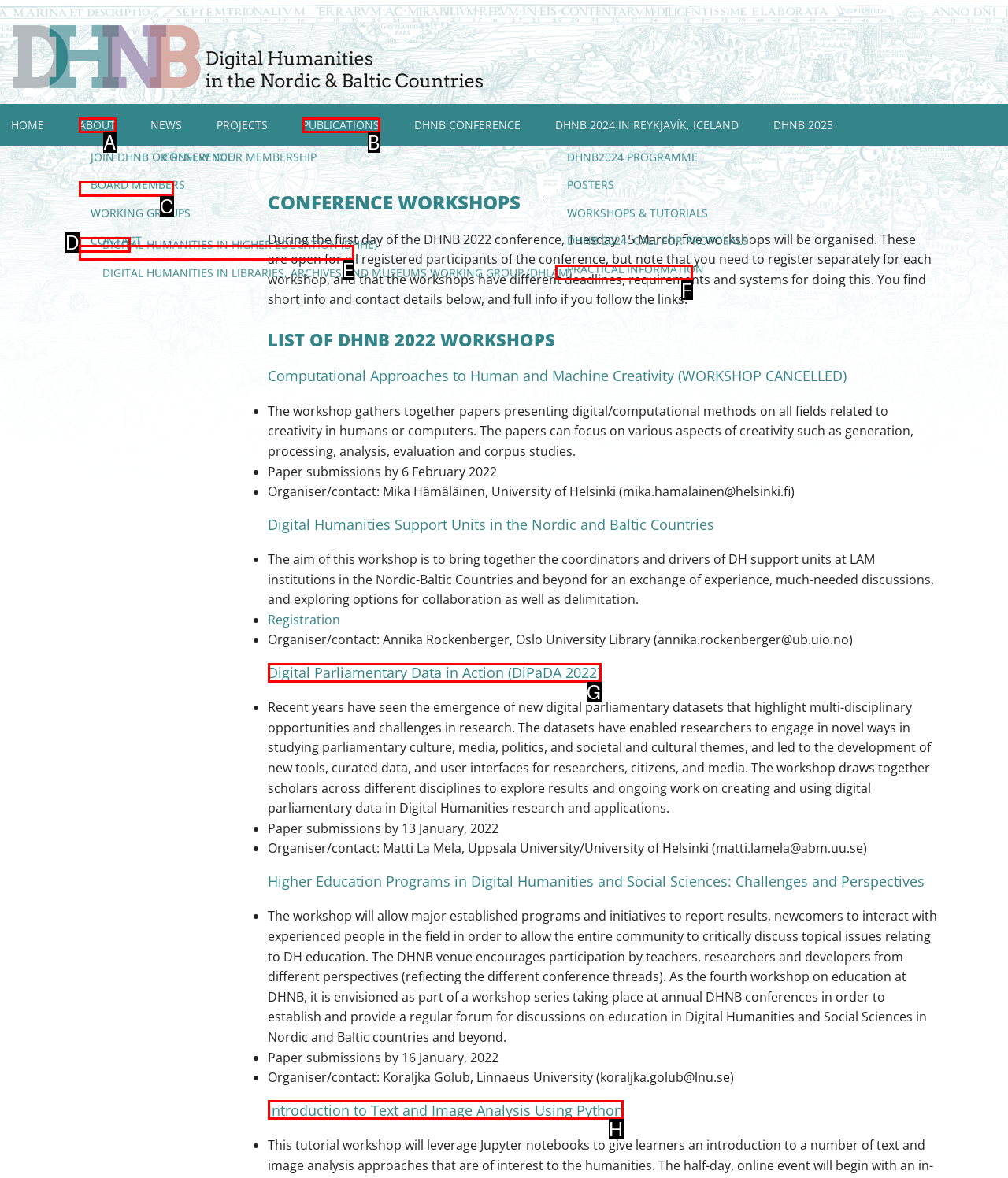For the task "Learn more about the Introduction to Text and Image Analysis Using Python workshop", which option's letter should you click? Answer with the letter only.

H